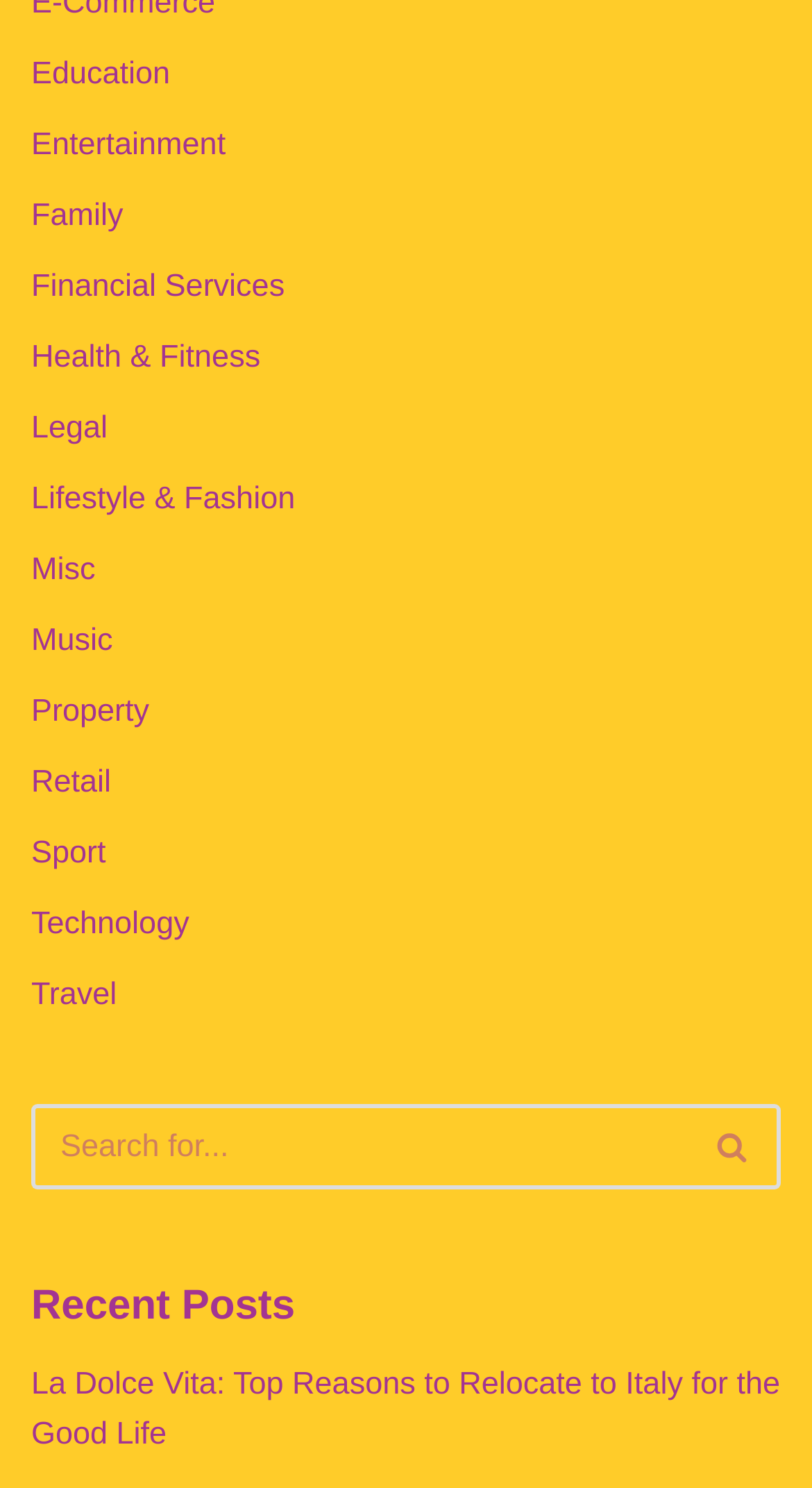Please find the bounding box for the UI component described as follows: "parent_node: Skip to content".

None